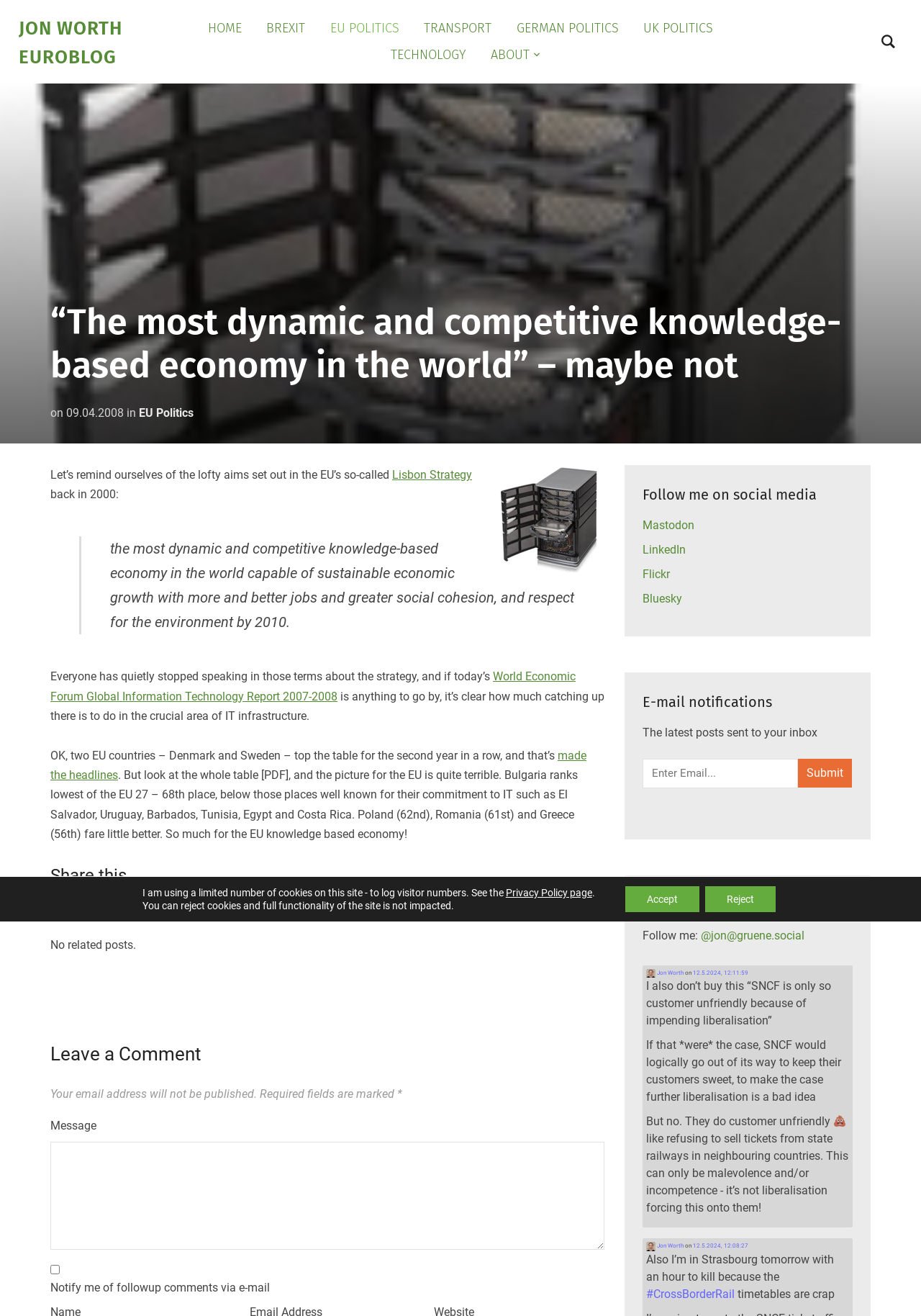Please find the bounding box coordinates for the clickable element needed to perform this instruction: "Leave a comment".

[0.055, 0.793, 0.656, 0.809]